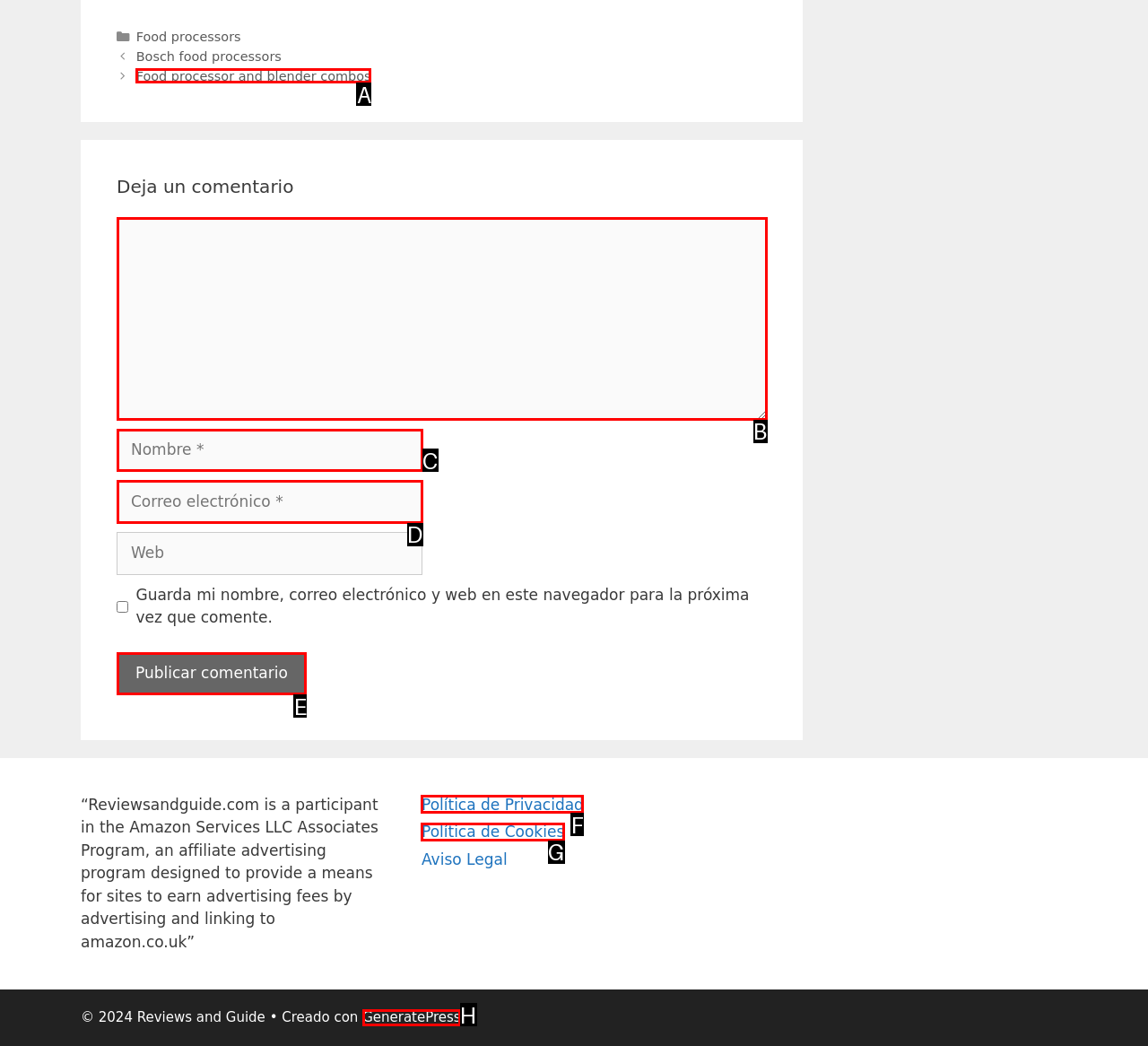Indicate which lettered UI element to click to fulfill the following task: Click on the 'GeneratePress' link
Provide the letter of the correct option.

H